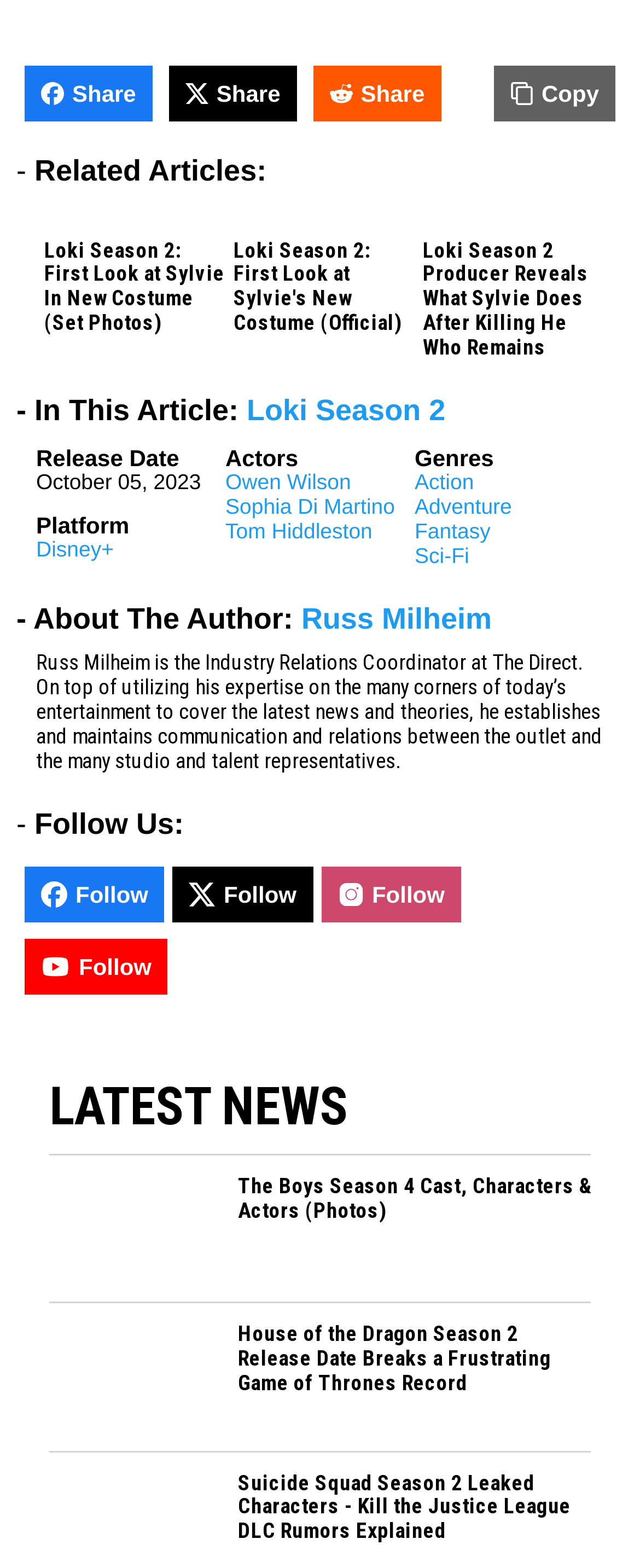Determine the bounding box coordinates of the element that should be clicked to execute the following command: "View 'The Boys Season 4 Cast, Characters & Actors (Photos)'".

[0.077, 0.8, 0.359, 0.818]